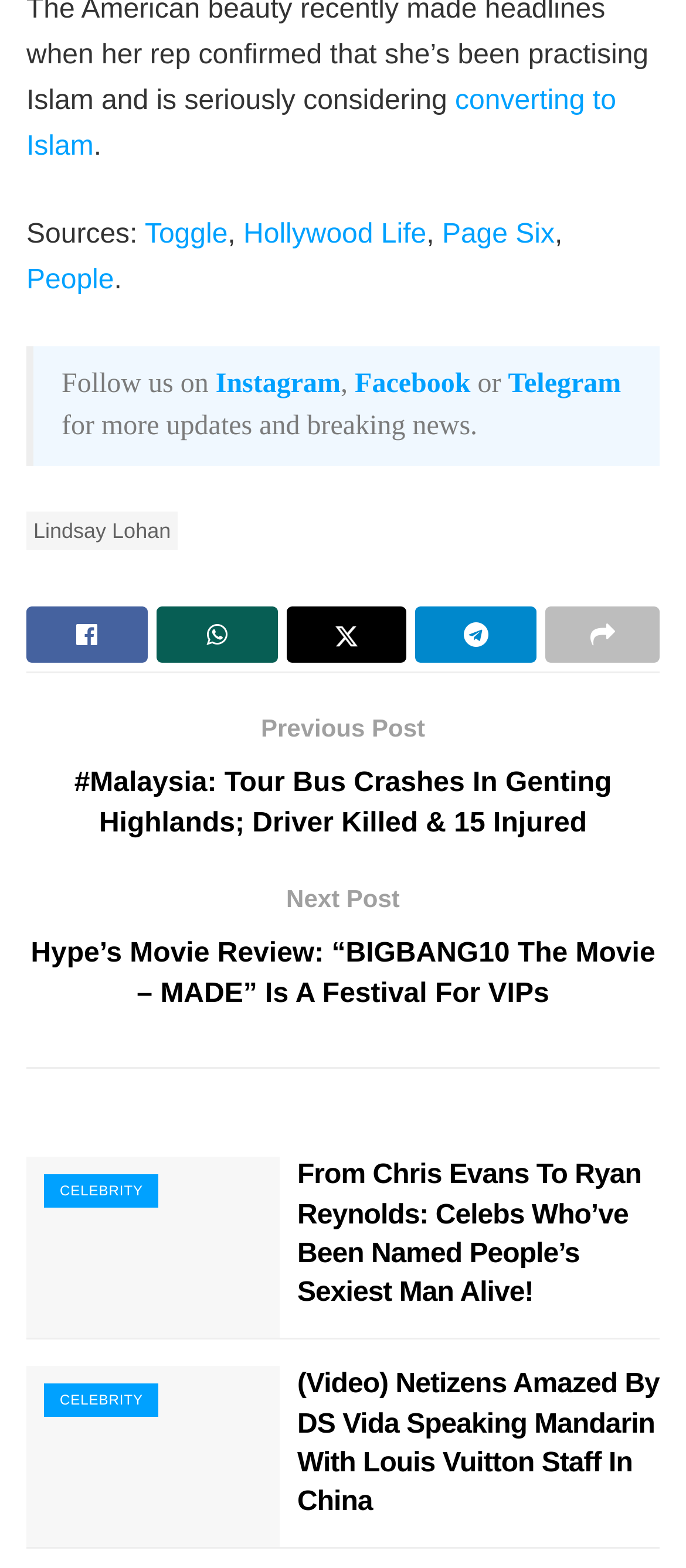Please indicate the bounding box coordinates of the element's region to be clicked to achieve the instruction: "Click on the link to convert to Islam". Provide the coordinates as four float numbers between 0 and 1, i.e., [left, top, right, bottom].

[0.038, 0.055, 0.898, 0.103]